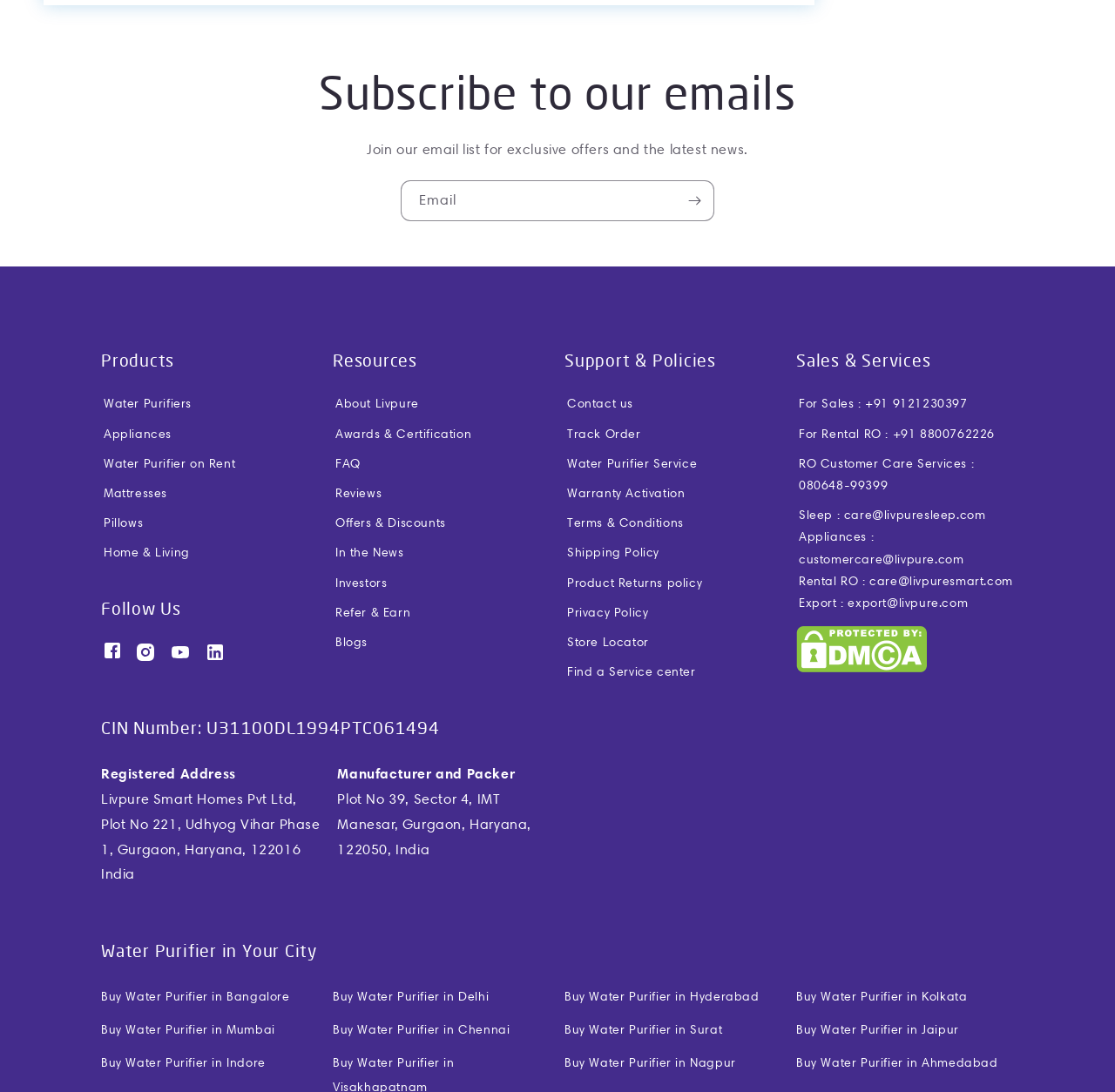Please find the bounding box coordinates of the element that needs to be clicked to perform the following instruction: "Explore Water Purifiers". The bounding box coordinates should be four float numbers between 0 and 1, represented as [left, top, right, bottom].

[0.093, 0.362, 0.172, 0.377]